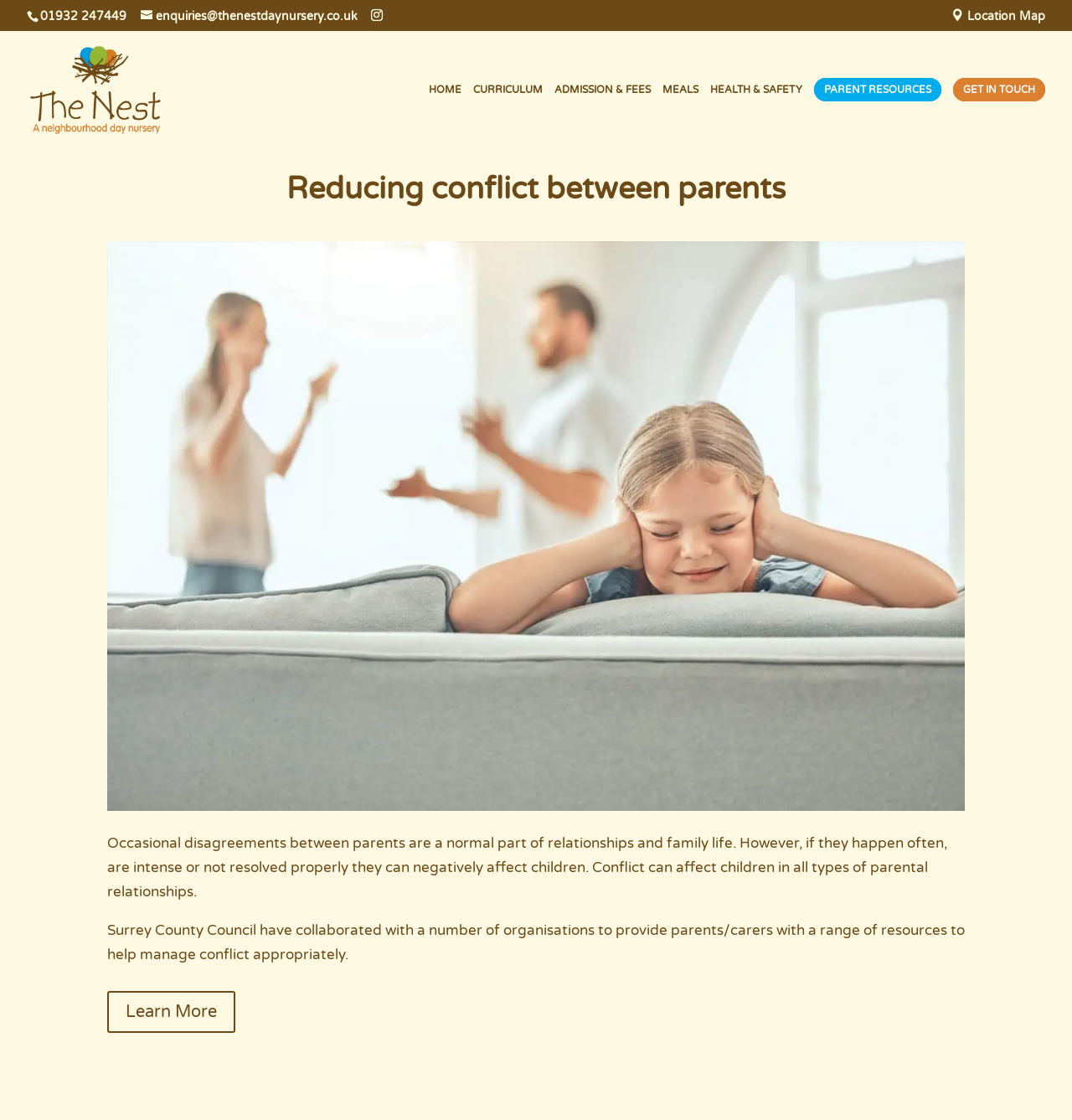Identify the bounding box coordinates for the element you need to click to achieve the following task: "Learn more about reducing conflict between parents". The coordinates must be four float values ranging from 0 to 1, formatted as [left, top, right, bottom].

[0.1, 0.885, 0.22, 0.922]